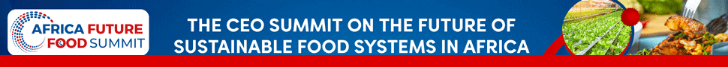What is the dominant color of the banner?
Please provide a comprehensive answer based on the information in the image.

The caption explicitly states that the design combines a 'striking blue background' with other colorful images, implying that blue is the dominant color of the banner.